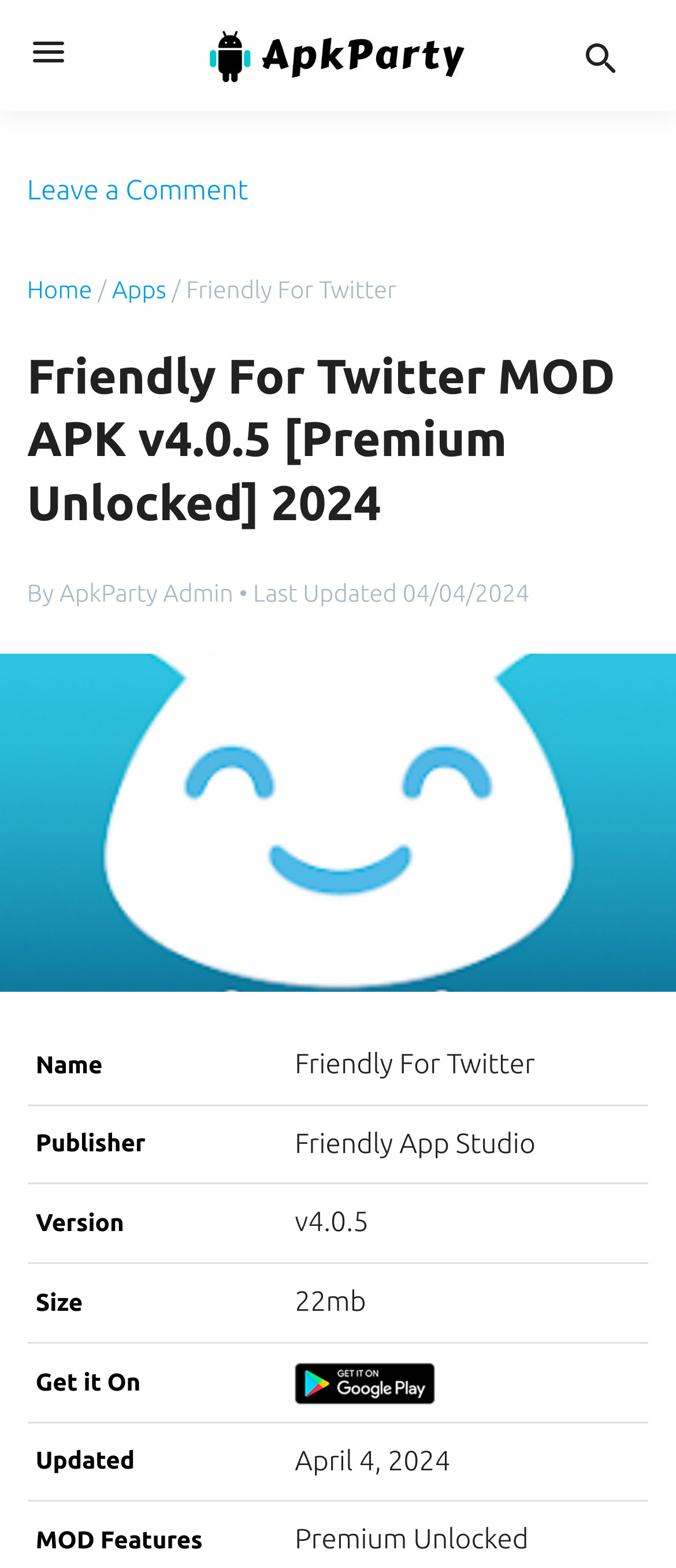What is the size of the app?
Can you offer a detailed and complete answer to this question?

The size of the app can be found in the gridcell element under the 'Size' rowheader. It says '22mb'.